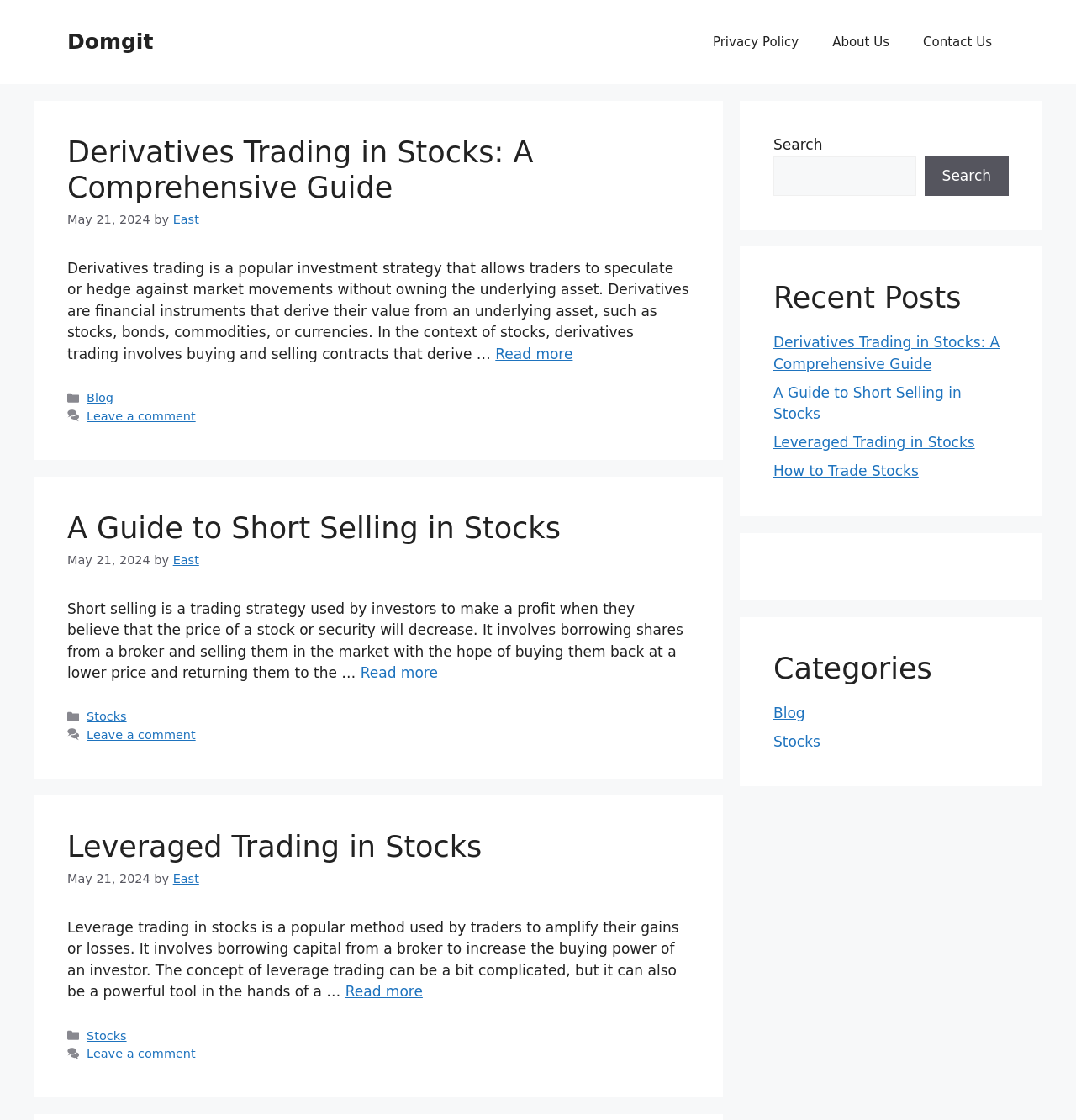Please find and report the bounding box coordinates of the element to click in order to perform the following action: "View 'Eye Wash Stations As Backup for Personal Protective Equipment'". The coordinates should be expressed as four float numbers between 0 and 1, in the format [left, top, right, bottom].

None